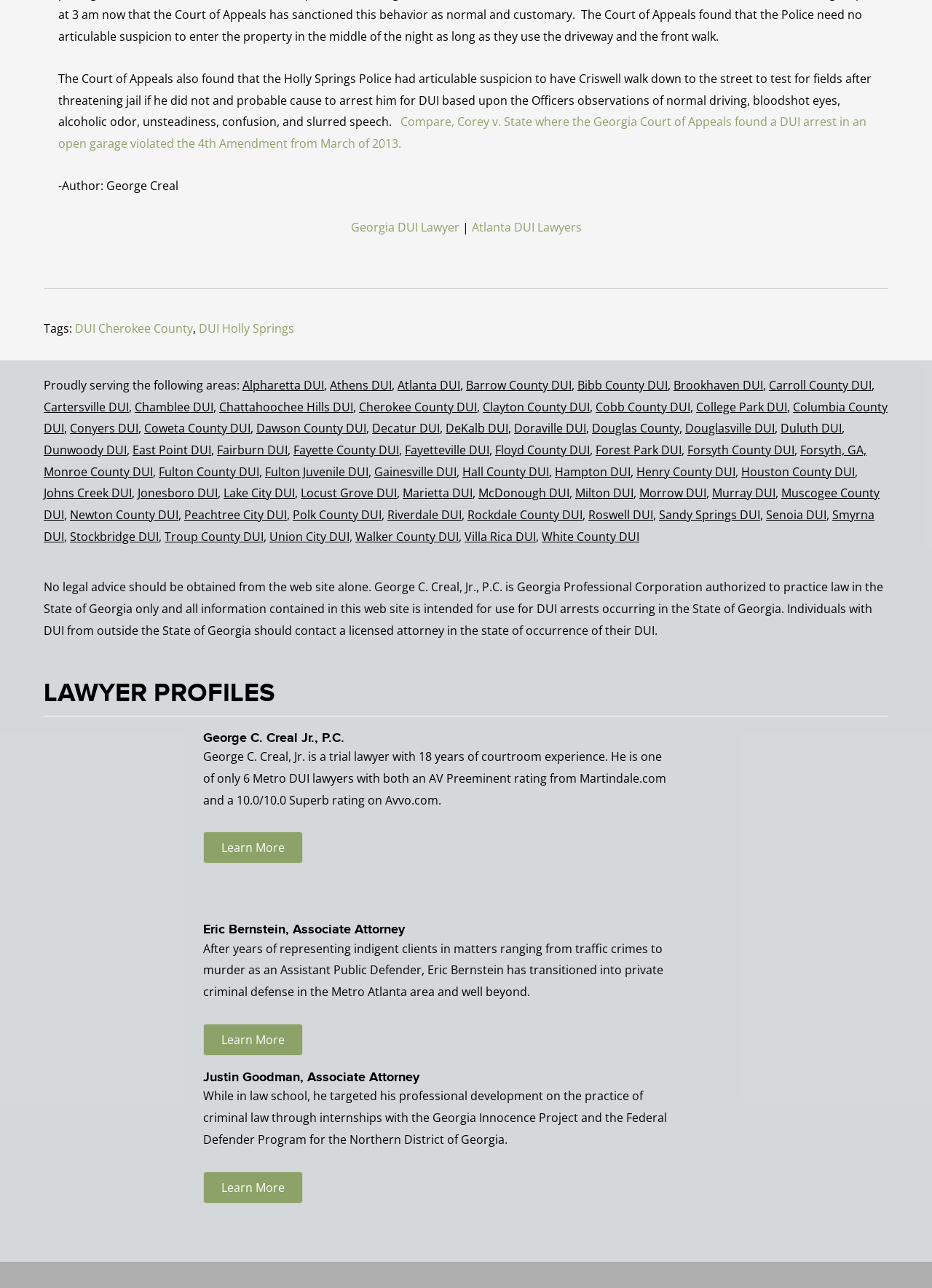Select the bounding box coordinates of the element I need to click to carry out the following instruction: "Visit the page of Georgia DUI Lawyer".

[0.376, 0.17, 0.493, 0.183]